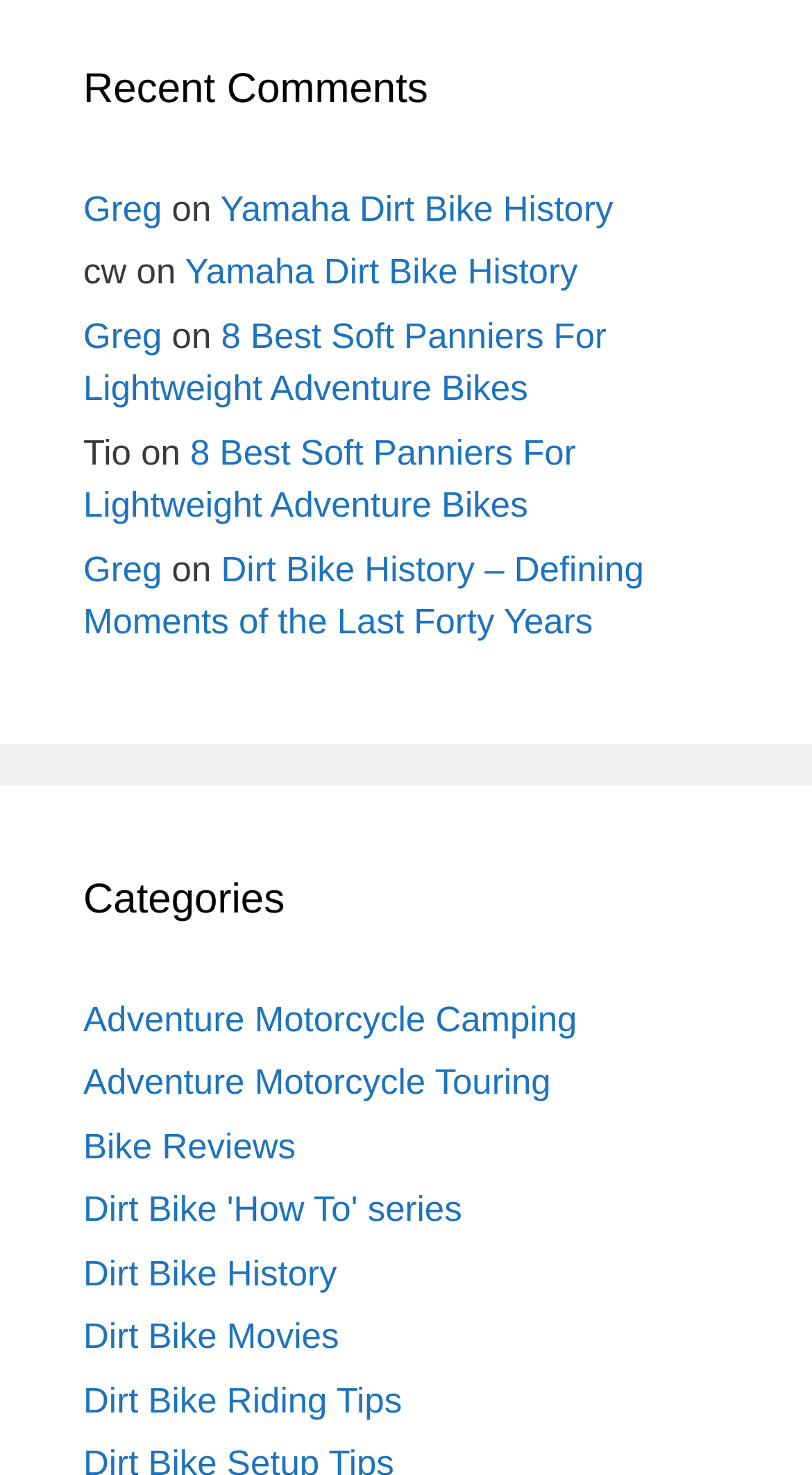Could you determine the bounding box coordinates of the clickable element to complete the instruction: "browse Adventure Motorcycle Camping category"? Provide the coordinates as four float numbers between 0 and 1, i.e., [left, top, right, bottom].

[0.103, 0.677, 0.711, 0.704]